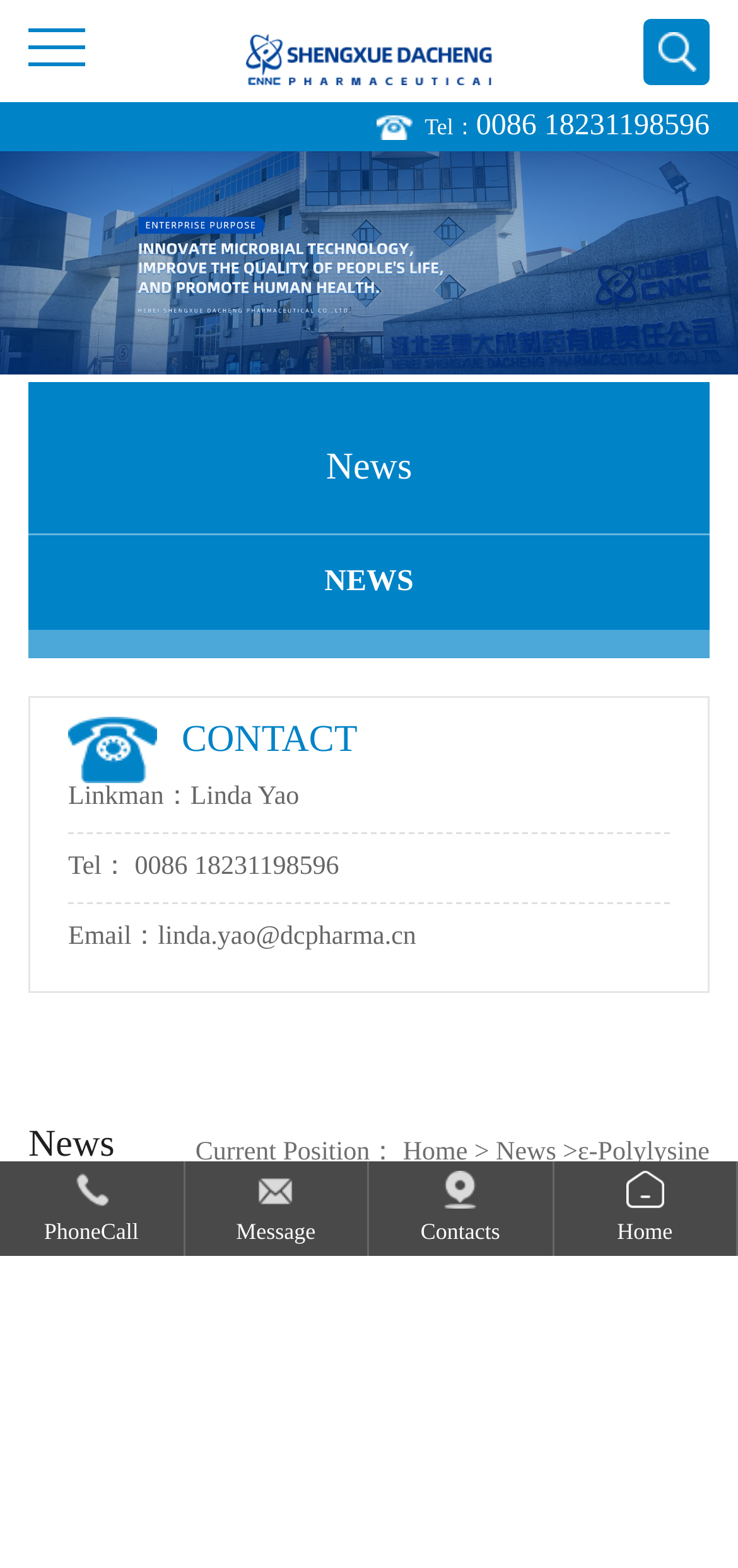Bounding box coordinates are specified in the format (top-left x, top-left y, bottom-right x, bottom-right y). All values are floating point numbers bounded between 0 and 1. Please provide the bounding box coordinate of the region this sentence describes: Home

[0.75, 0.741, 1.0, 0.801]